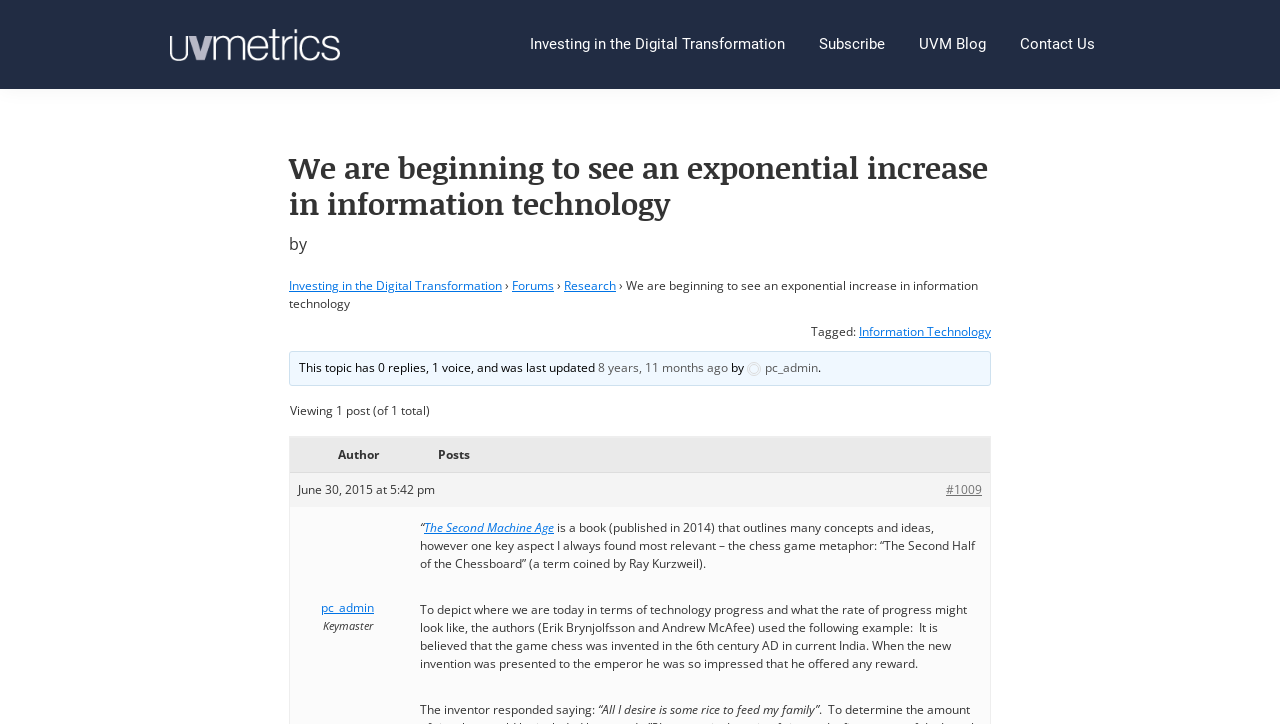Determine the main heading of the webpage and generate its text.

We are beginning to see an exponential increase in information technology